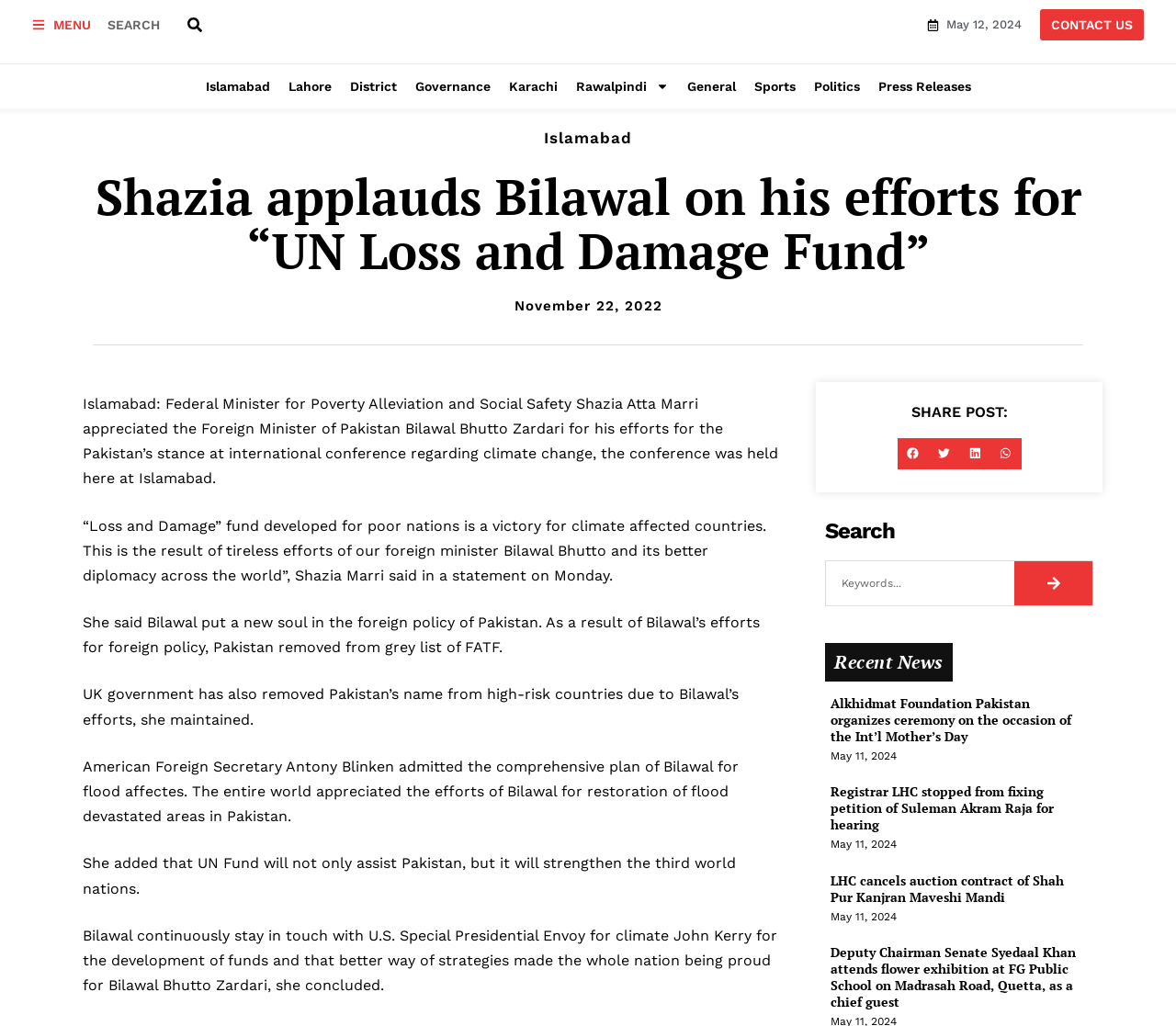Can you specify the bounding box coordinates for the region that should be clicked to fulfill this instruction: "Click on NEXT Micromax Canvas Evok Note E453 Flash File/Firmware/Rom Free Download Latest Update 2024".

None